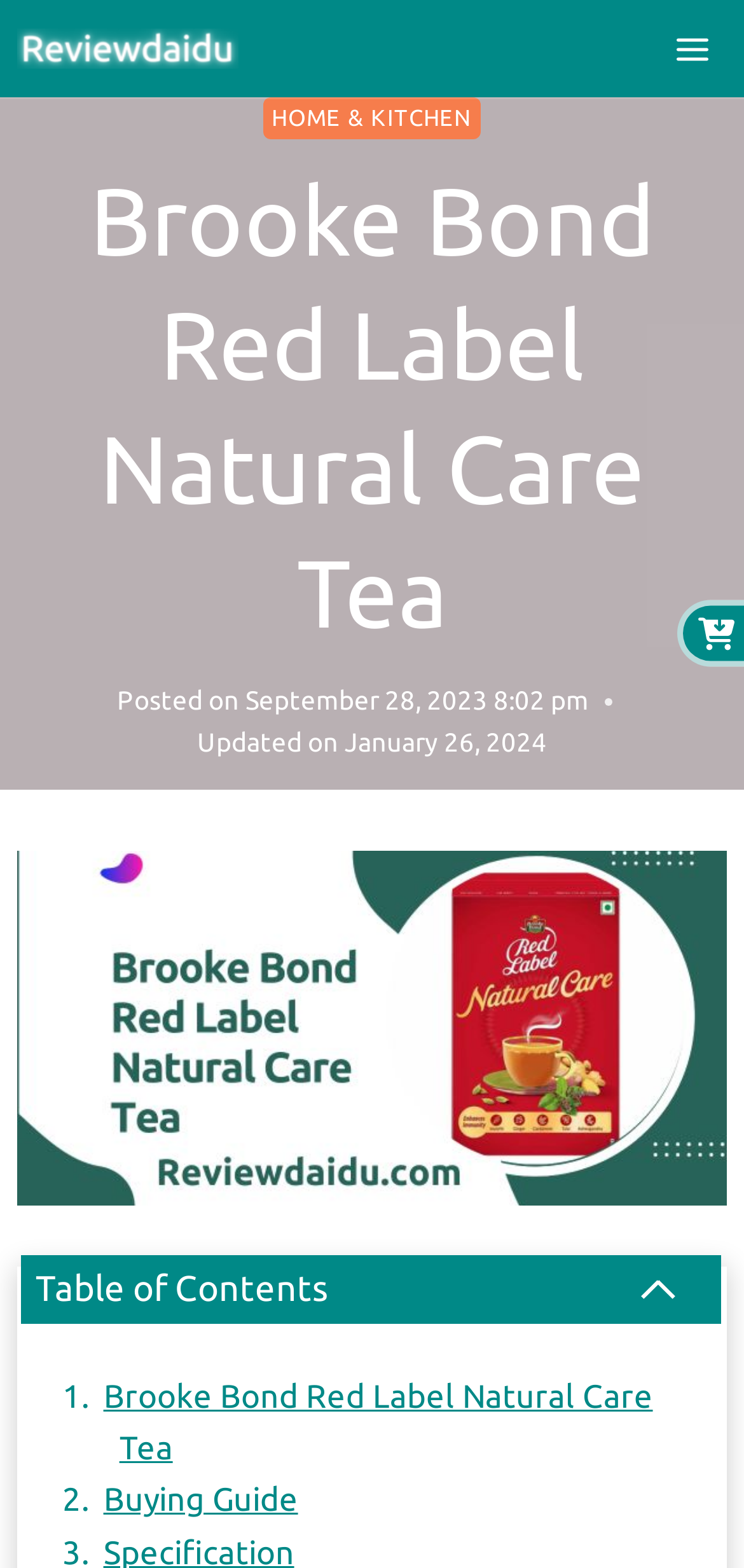Locate the bounding box coordinates of the area where you should click to accomplish the instruction: "View Brooke Bond Red Label Natural Care Tea".

[0.139, 0.878, 0.877, 0.935]